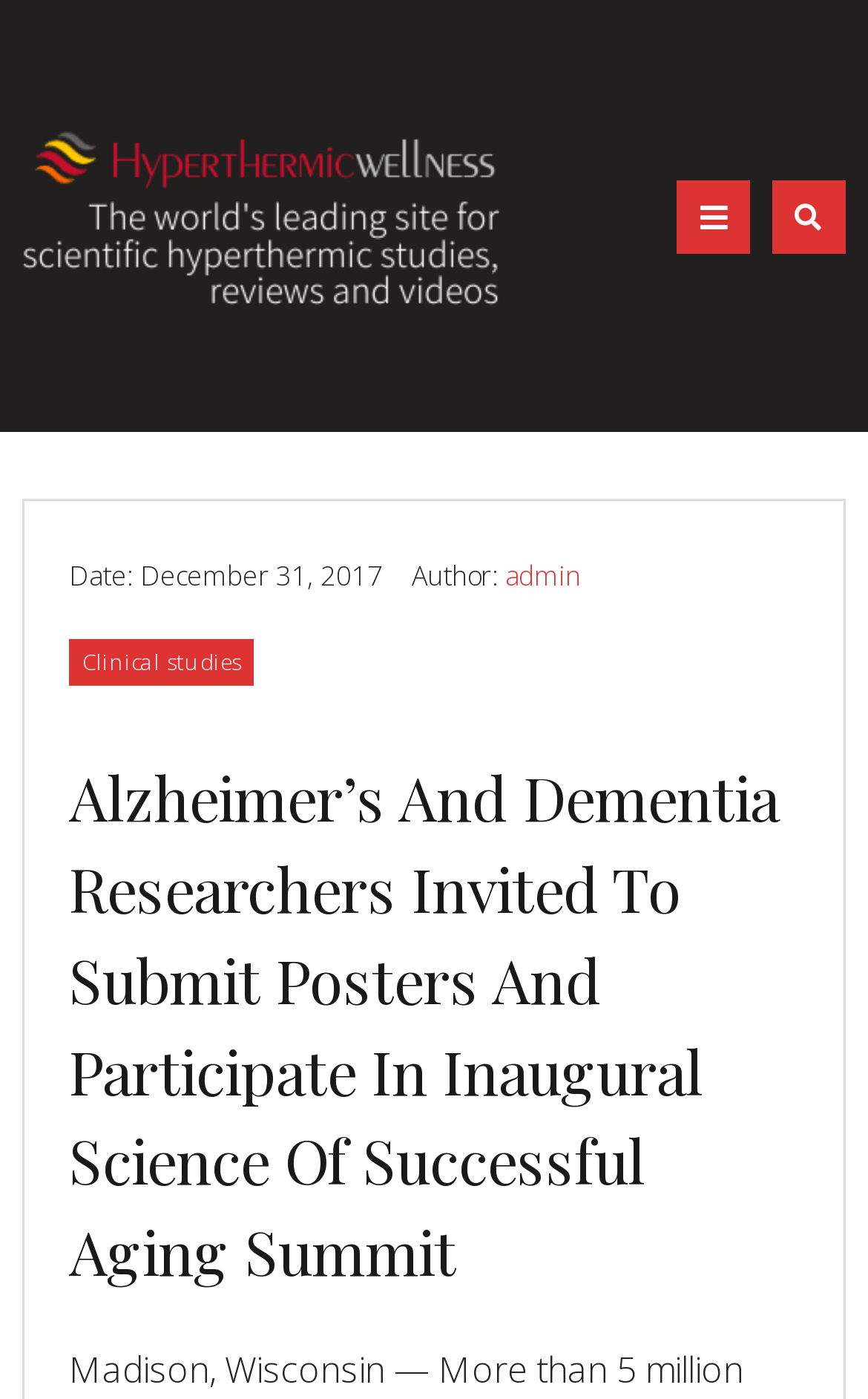Produce an extensive caption that describes everything on the webpage.

The webpage appears to be an article or blog post about Alzheimer's disease and dementia research. At the top left corner, there is a site logo, which is an image. To the right of the logo, there are two buttons: "Show Navigation" and "Show search engine". 

Below the logo and buttons, there is a section that displays the date "December 31, 2017" and the author "admin". This section also contains a link to the category "Clinical studies". 

The main content of the webpage is a heading that reads "Alzheimer’s And Dementia Researchers Invited To Submit Posters And Participate In Inaugural Science Of Successful Aging Summit". This heading spans almost the entire width of the page and is positioned near the top.